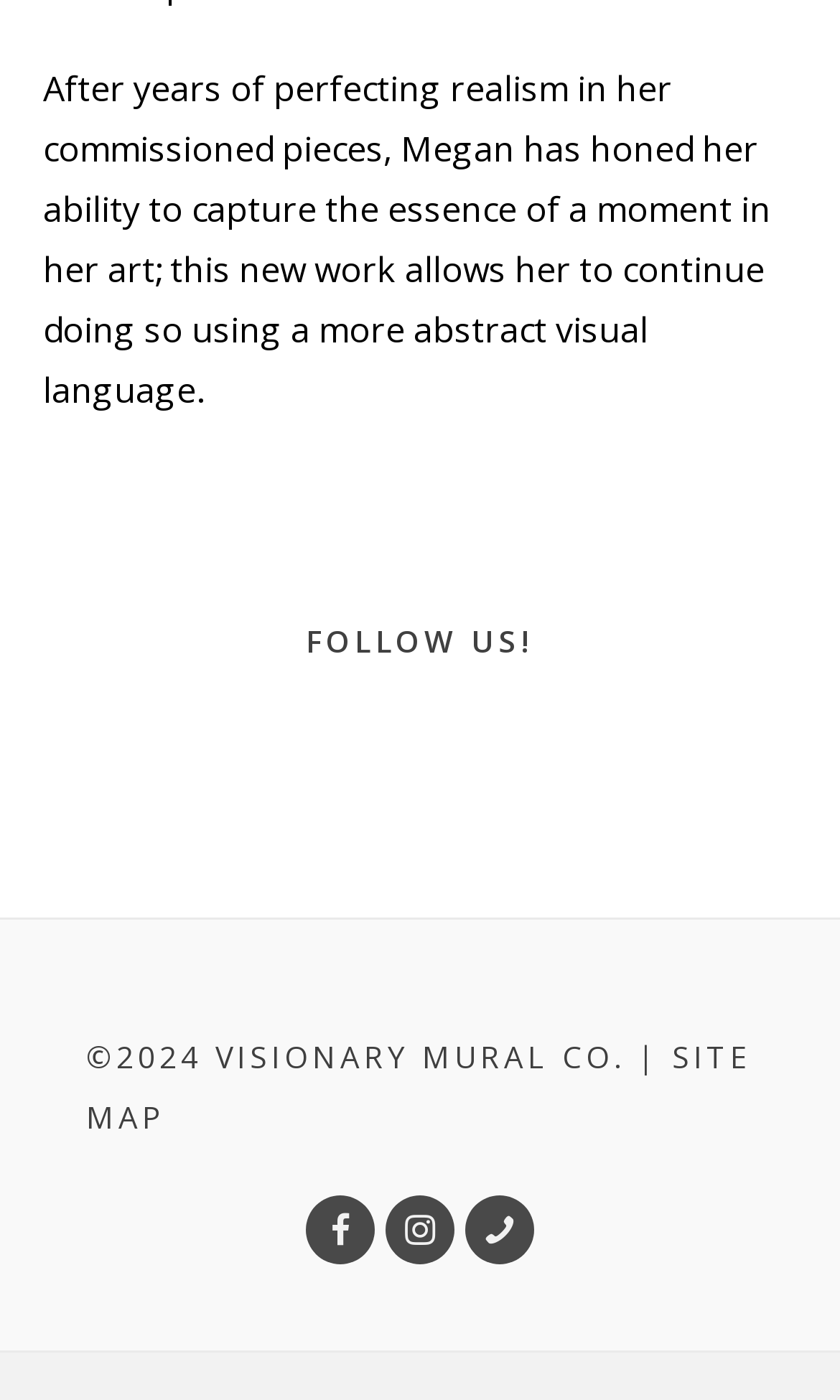Carefully observe the image and respond to the question with a detailed answer:
What is the copyright year?

The copyright year is mentioned in the static text at the bottom of the page, which reads '©2024 VISIONARY MURAL CO.'.